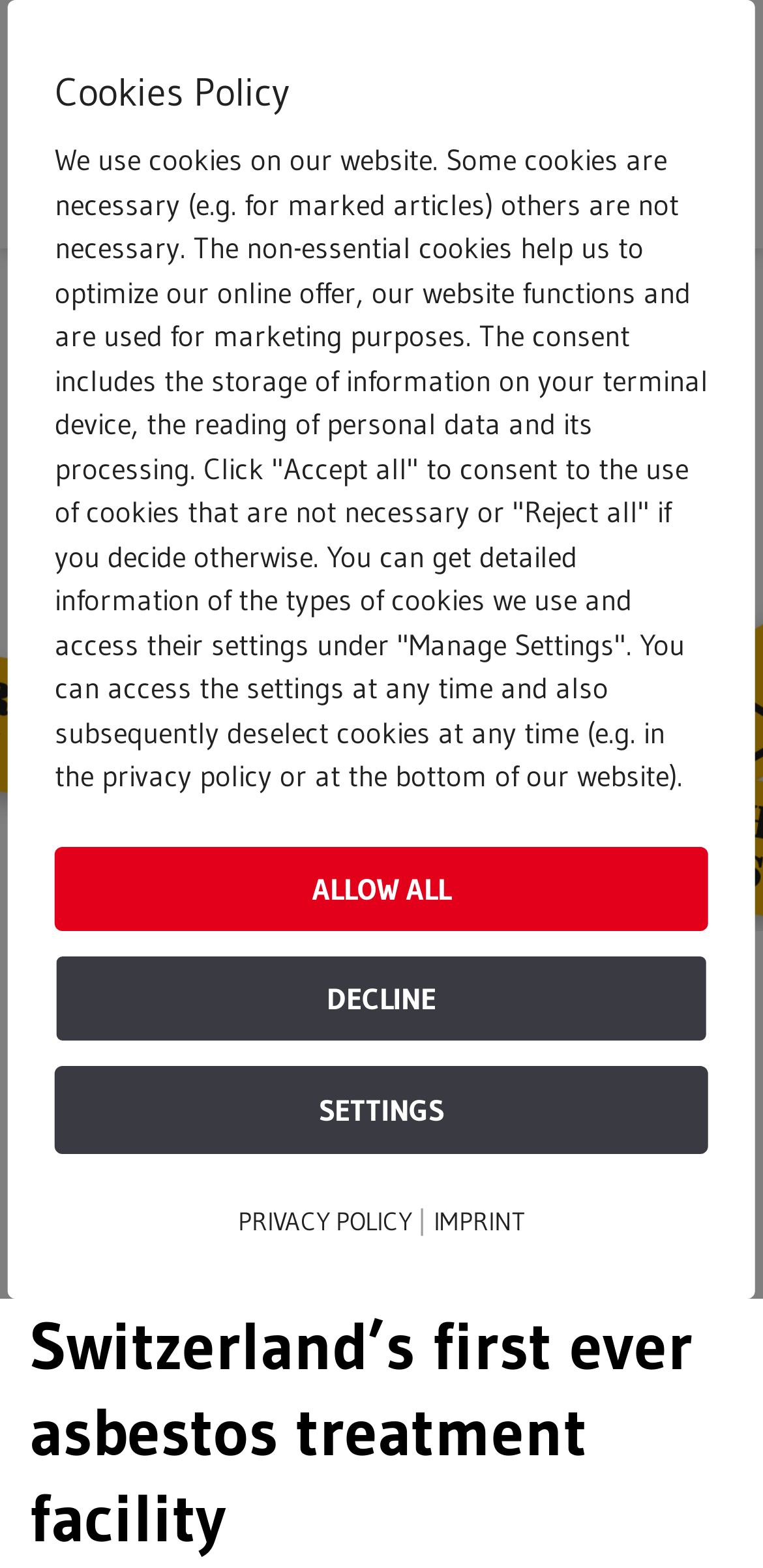Based on the element description "Decline", predict the bounding box coordinates of the UI element.

[0.072, 0.608, 0.928, 0.664]